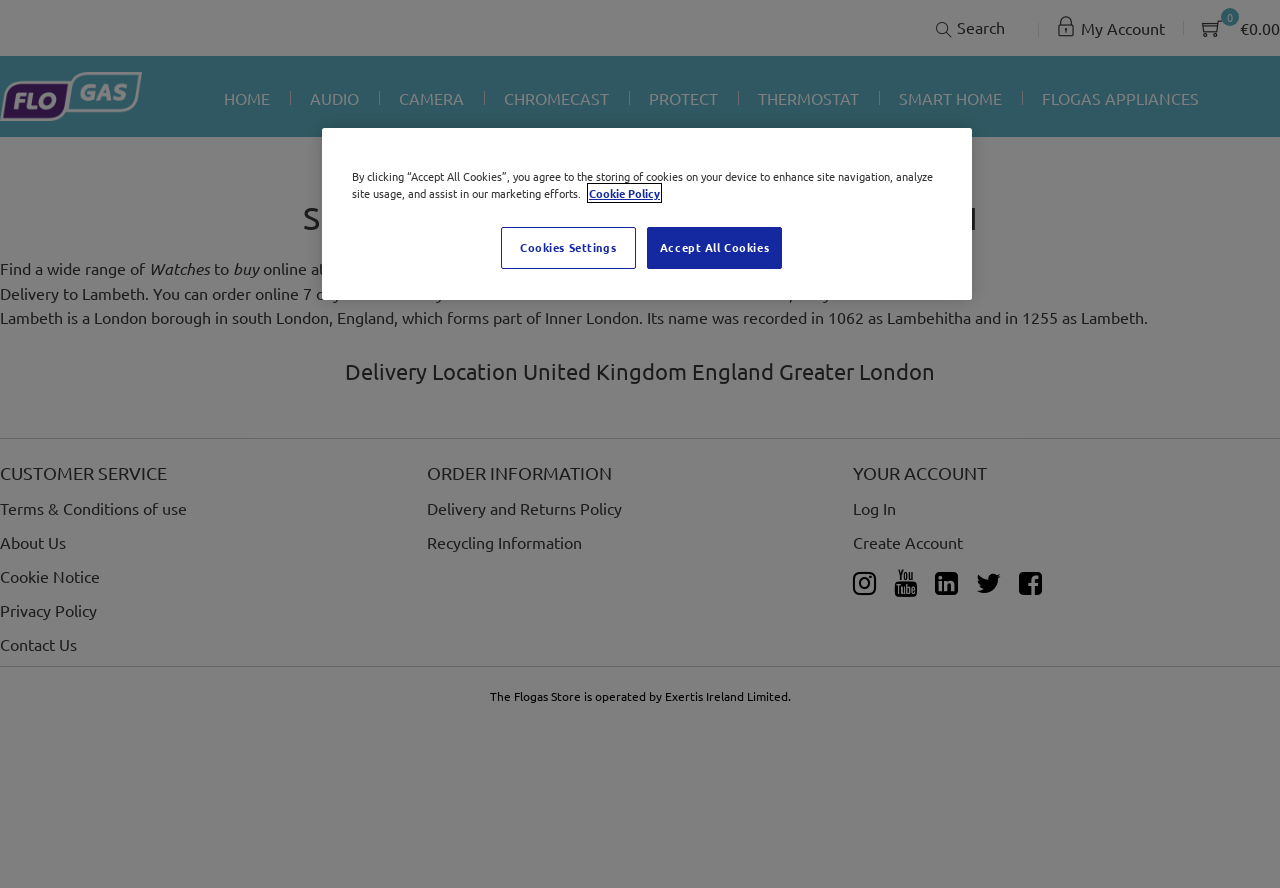Using details from the image, please answer the following question comprehensively:
What is the name of the London borough?

I found the answer by reading the static text element at [0.0, 0.346, 0.897, 0.369] which says 'Lambeth is a London borough in south London, England, which forms part of Inner London.'